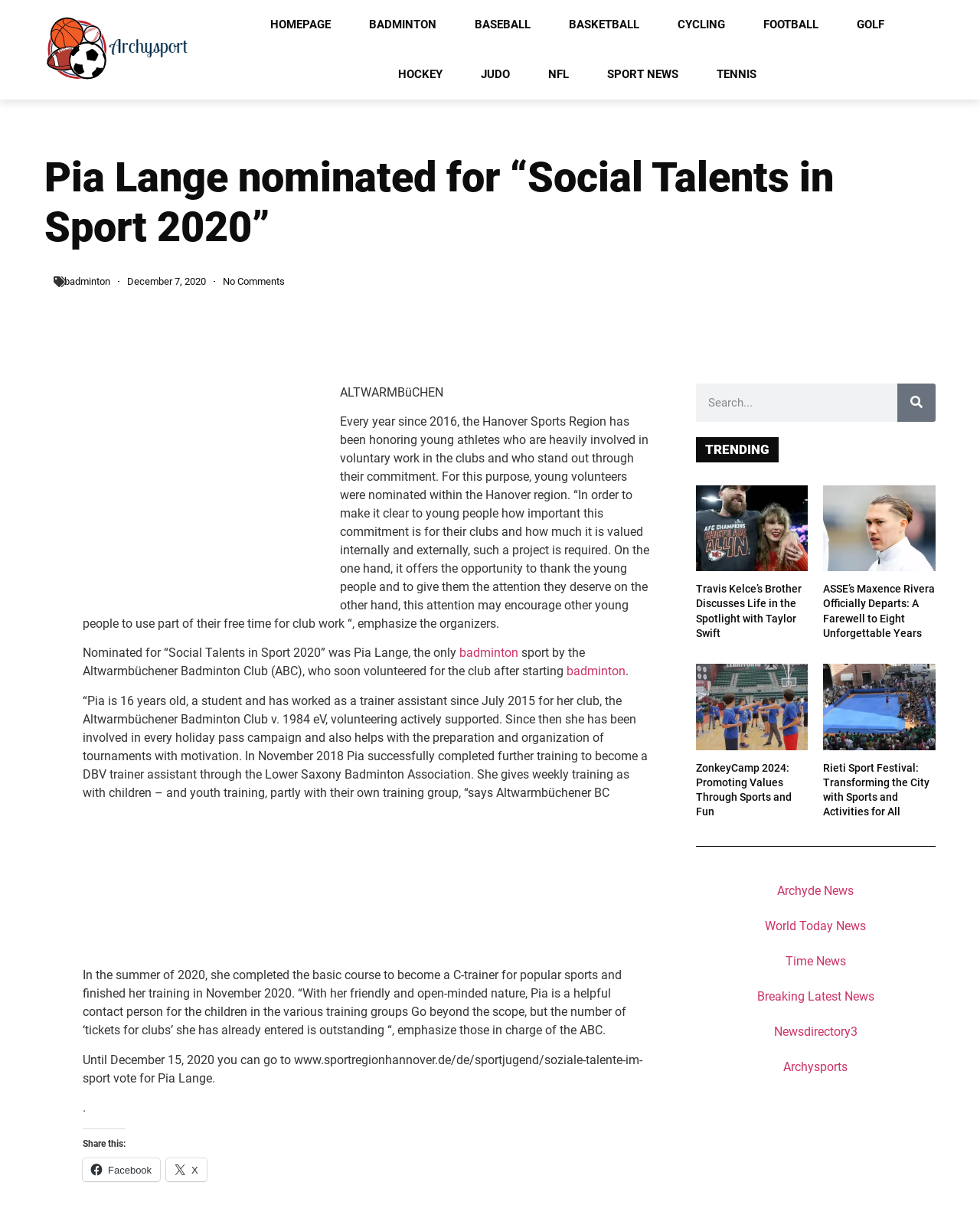Please determine the bounding box coordinates for the element that should be clicked to follow these instructions: "Read more about 'Travis Kelce’s Brother Discusses Life in the Spotlight with Taylor Swift'".

[0.71, 0.484, 0.818, 0.53]